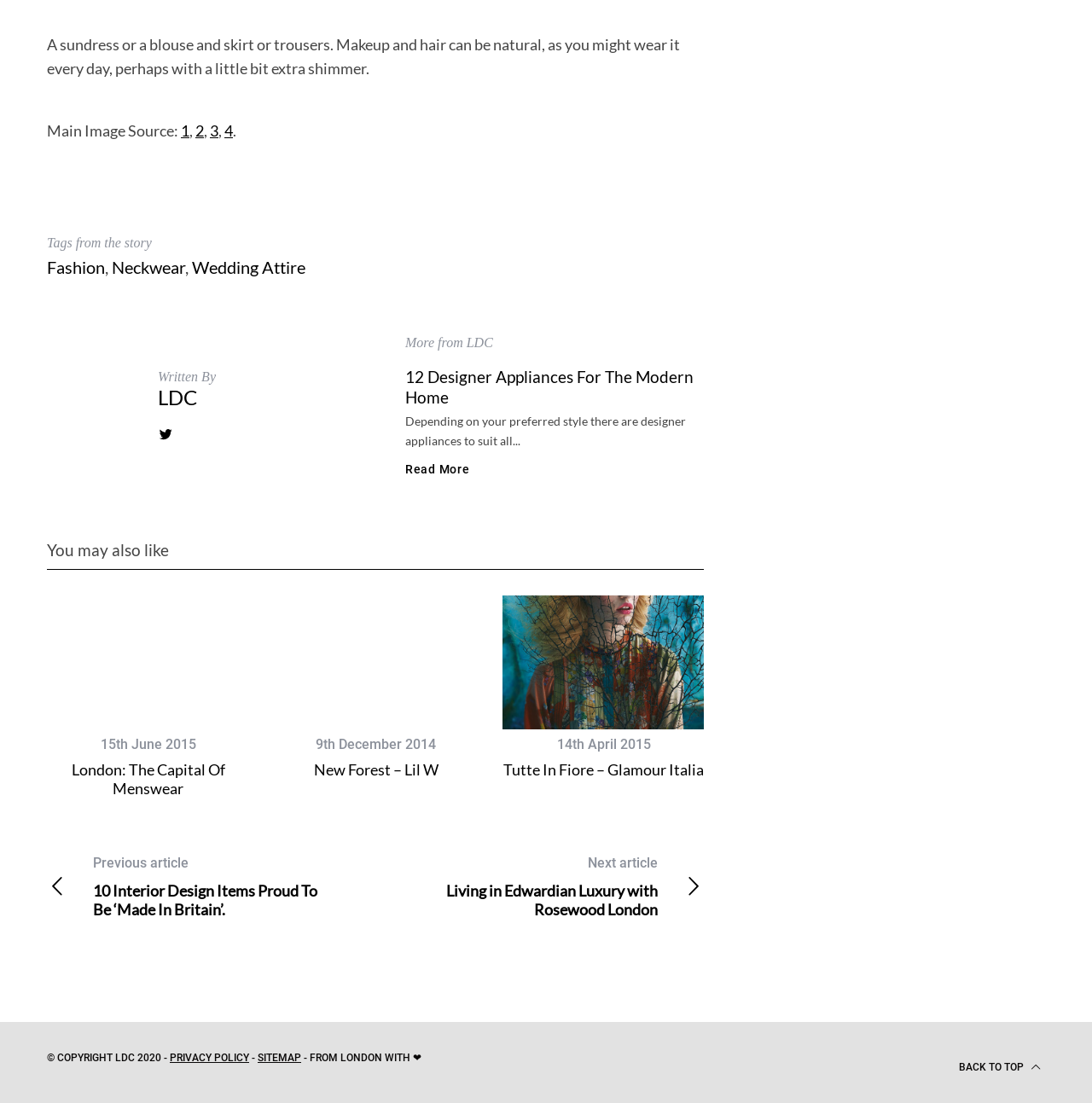What is the author of the story?
Using the image, provide a detailed and thorough answer to the question.

I found the author's name by looking at the 'Written By' section, which mentions 'LDC' as the author.